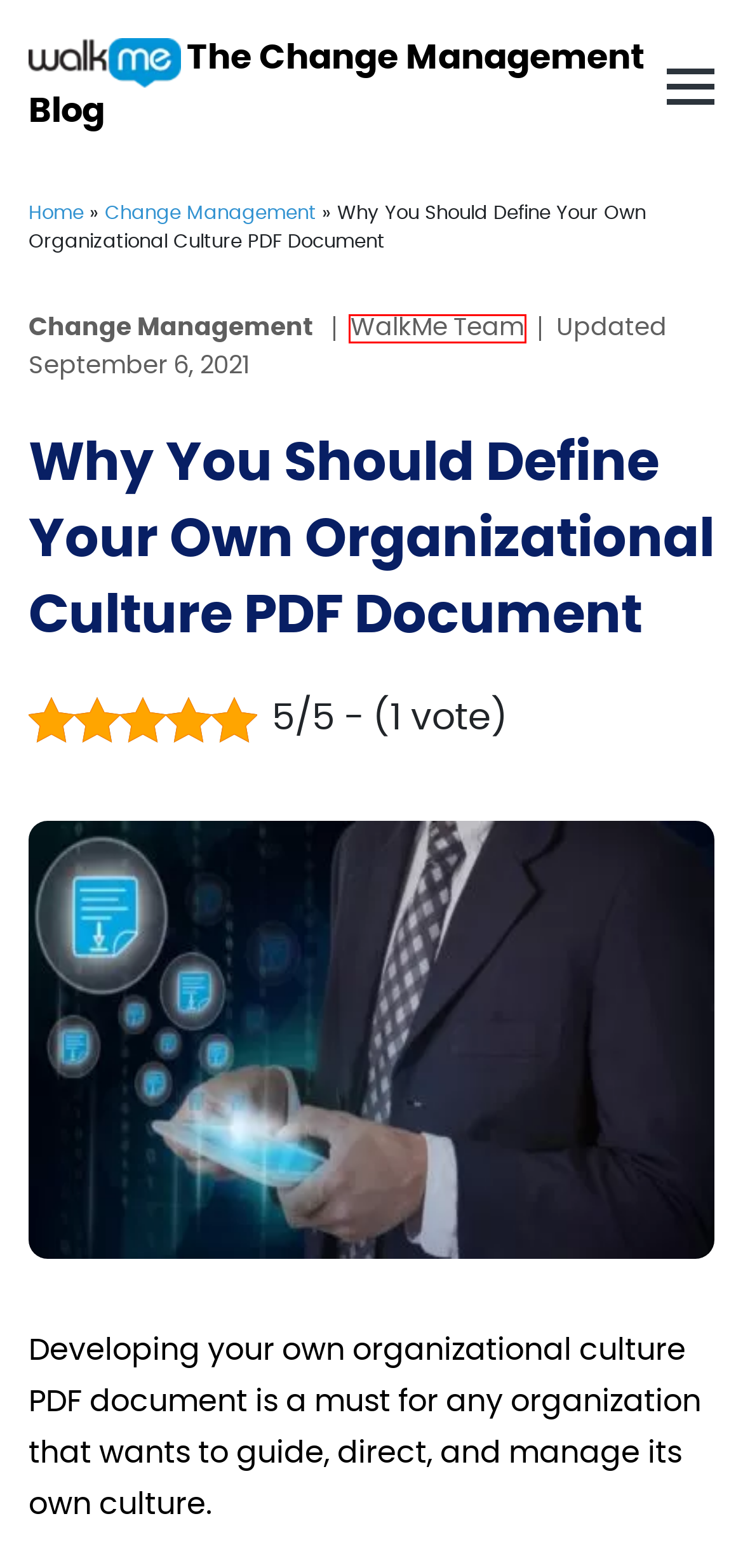Look at the screenshot of a webpage with a red bounding box and select the webpage description that best corresponds to the new page after clicking the element in the red box. Here are the options:
A. The Change Management Blog | The Guide for HR Professionals
B. Organizational Change Archives
C. Change Management Archives
D. WalkMe Team, Author
E. How Difficult is Changing Organizational Culture?
F. 18 Best Change Management Tools For Managing Change In 2023
G. 5 barriers to change management and how to easily overcome them
H. Delivering Corporate eLearning in 2024: A Comprehensive Guide

D